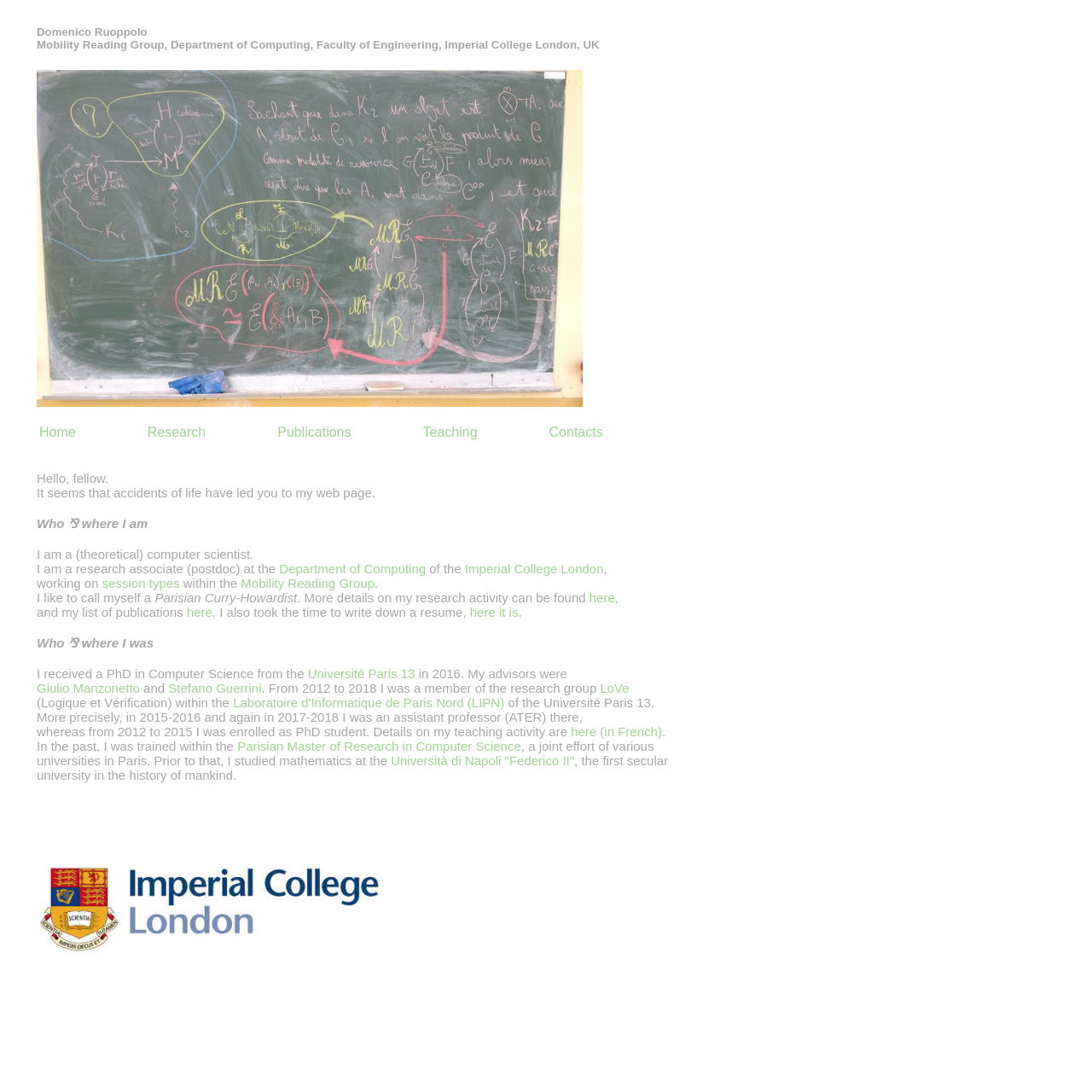What is the name of the university where Domenico Ruoppolo studied mathematics?
Based on the image, give a one-word or short phrase answer.

Università di Napoli 'Federico II'